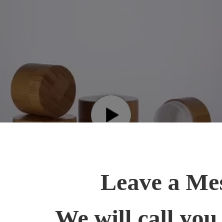Paint a vivid picture of the image with your description.

The image showcases an assortment of 50g skincare bamboo cream jars, highlighting their eco-friendly and aesthetically pleasing design. These bamboo makeup jars feature a luxurious appearance with smooth, polished surfaces, ideal for cosmetic packaging. The jars are arranged prominently, emphasizing their versatility and appeal for skincare products. A play button is also visible, suggesting interactive content, possibly a video that provides more information or showcases the product's features. Below the jars, a prompt invites visitors to leave a message, indicating a customer-friendly approach, with an assurance that they will receive a prompt response. This image encapsulates a blend of natural materials and modern design, appealing to environmentally conscious consumers.